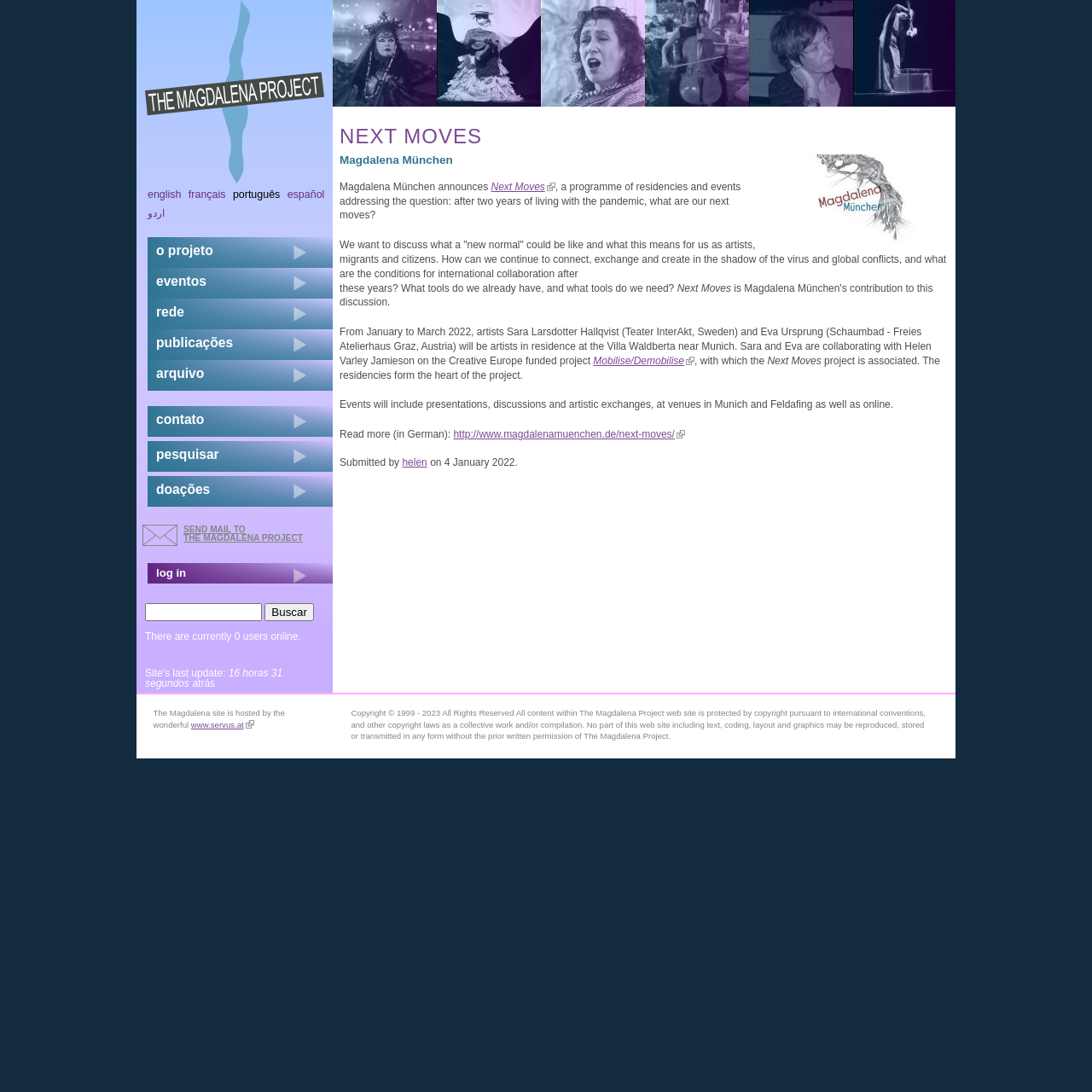Kindly provide the bounding box coordinates of the section you need to click on to fulfill the given instruction: "Search for something".

[0.133, 0.553, 0.24, 0.569]